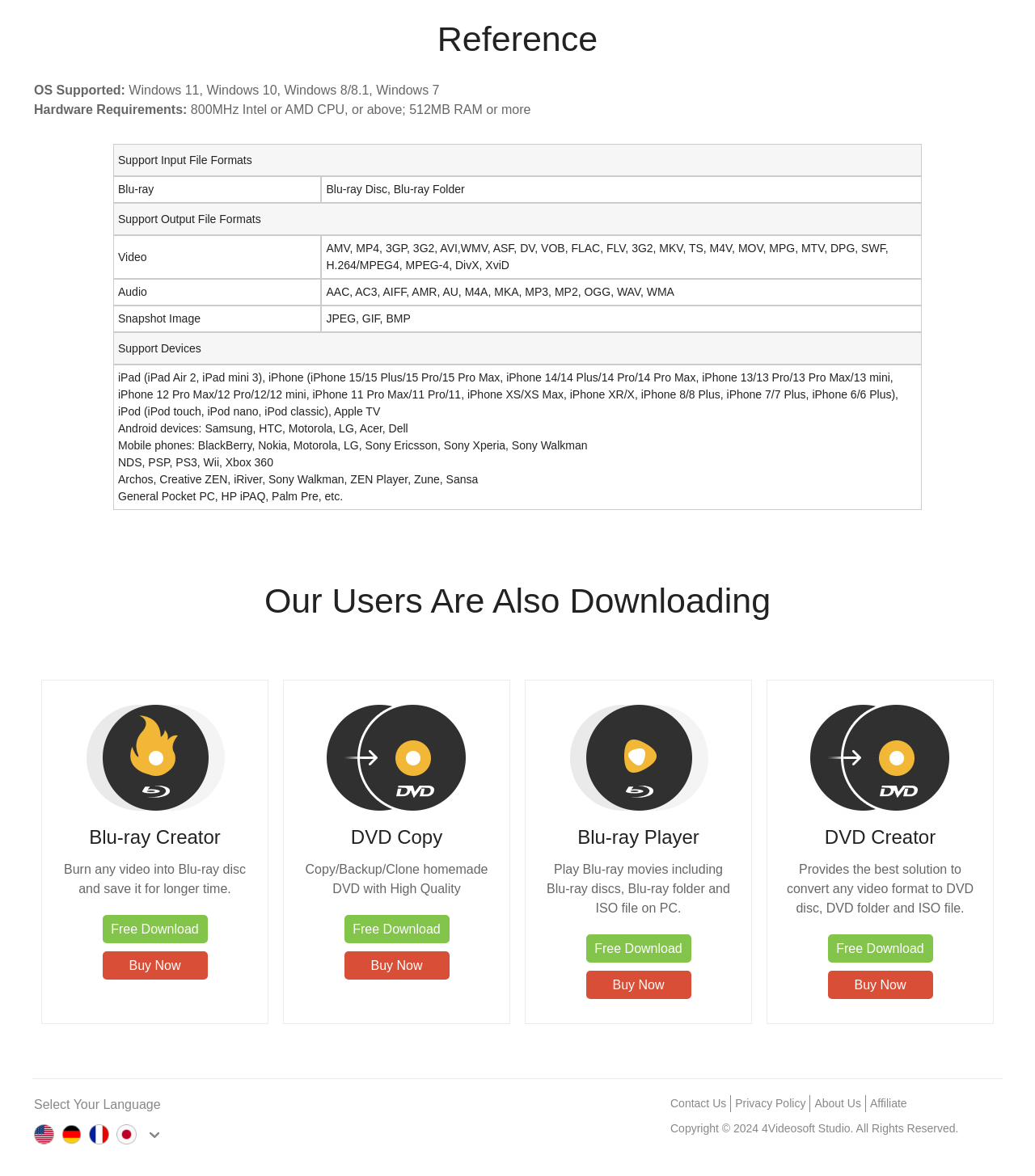Please specify the bounding box coordinates in the format (top-left x, top-left y, bottom-right x, bottom-right y), with all values as floating point numbers between 0 and 1. Identify the bounding box of the UI element described by: Trending

None